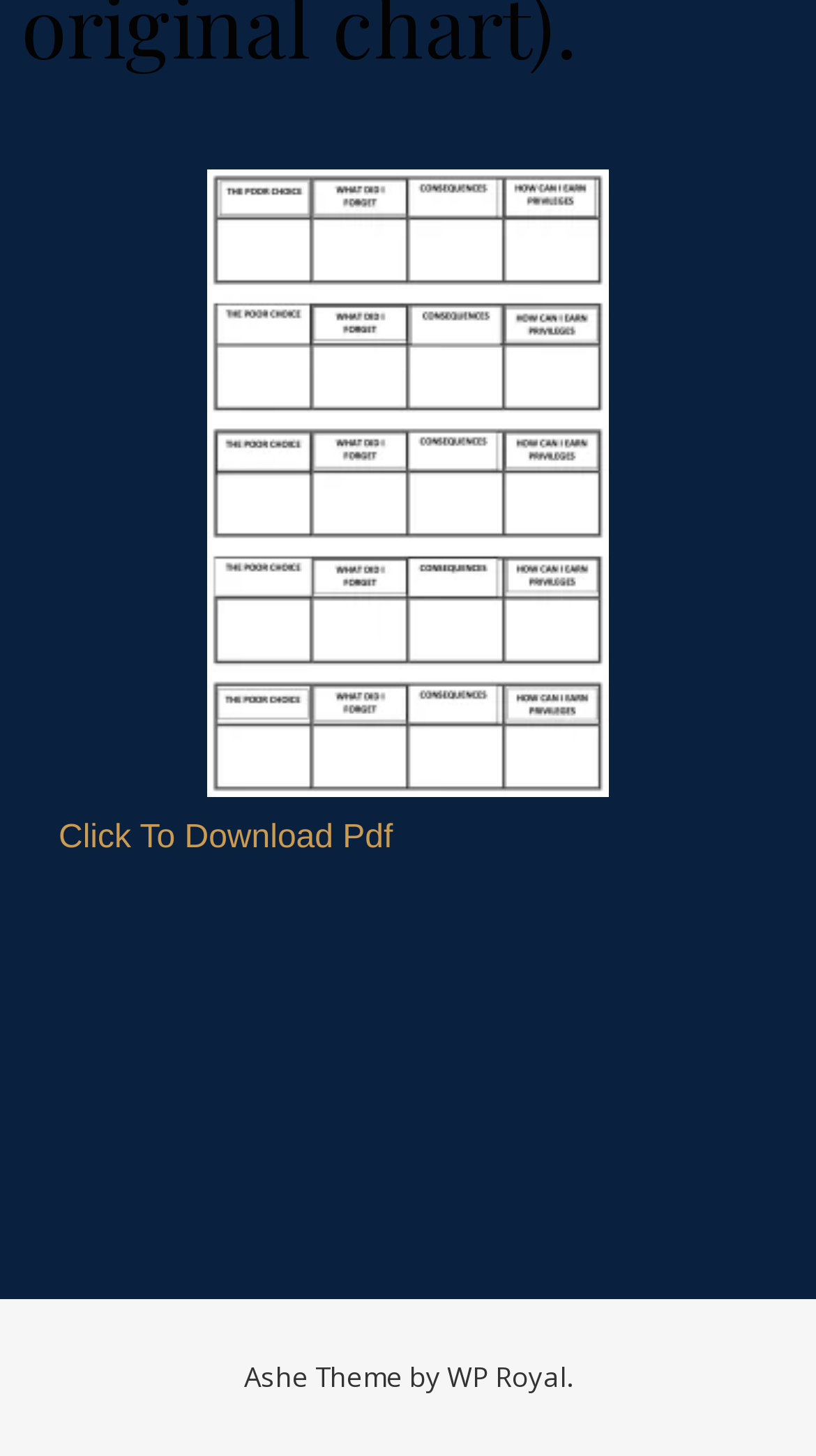Find the bounding box of the UI element described as follows: "WP Royal".

[0.547, 0.933, 0.694, 0.959]